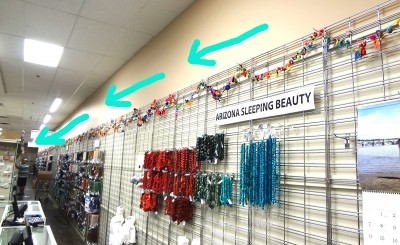Given the content of the image, can you provide a detailed answer to the question?
What colors are the beads?

The answer can be found by examining the image, which shows vibrant beads hanging below the chain, and noticing the colors of the beads, which are red, black, and turquoise.